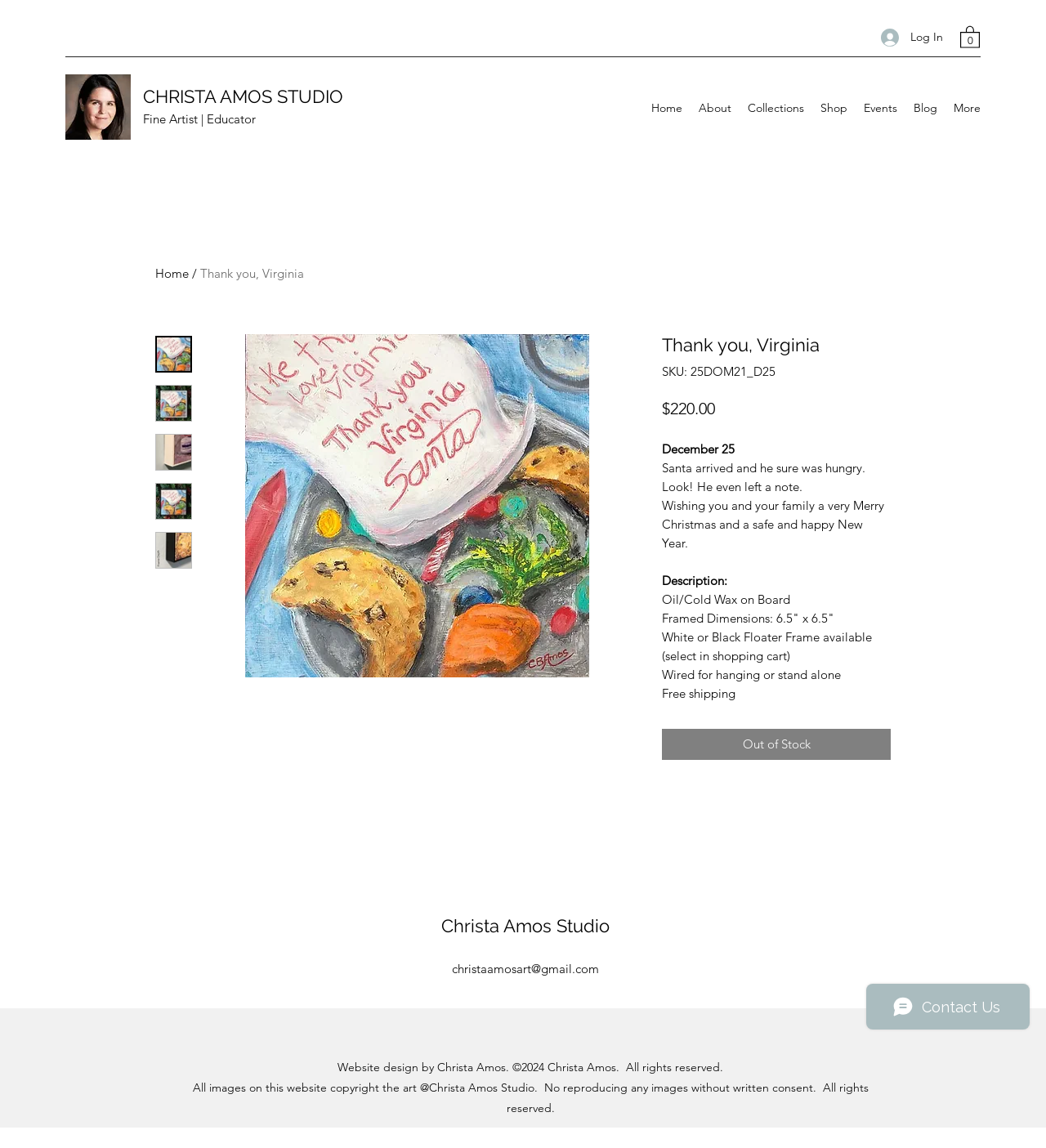Find the bounding box coordinates of the UI element according to this description: "Copy Link".

None